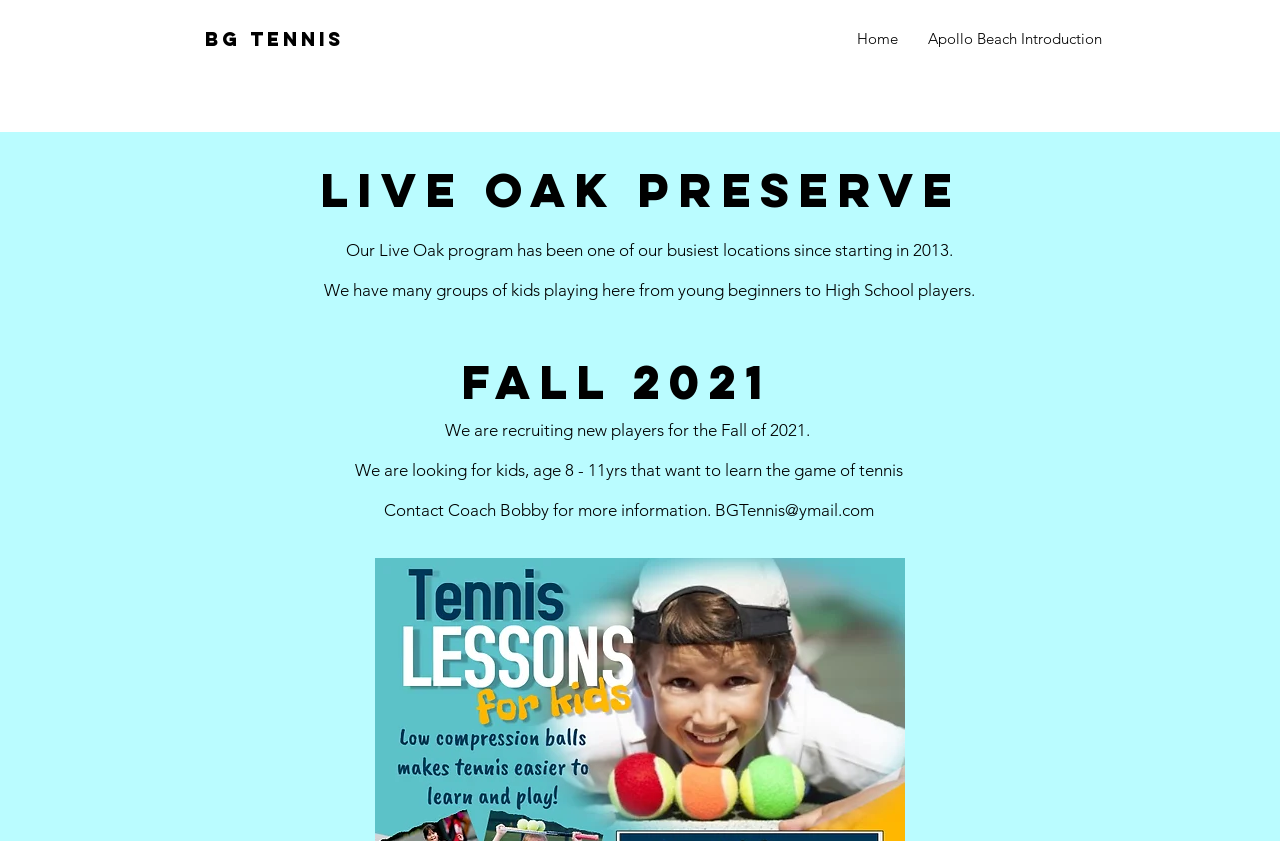Use the details in the image to answer the question thoroughly: 
Who should be contacted for more information?

The webpage provides the contact information 'Contact Coach Bobby for more information' in the StaticText element, suggesting that Coach Bobby is the person to be contacted for more information.